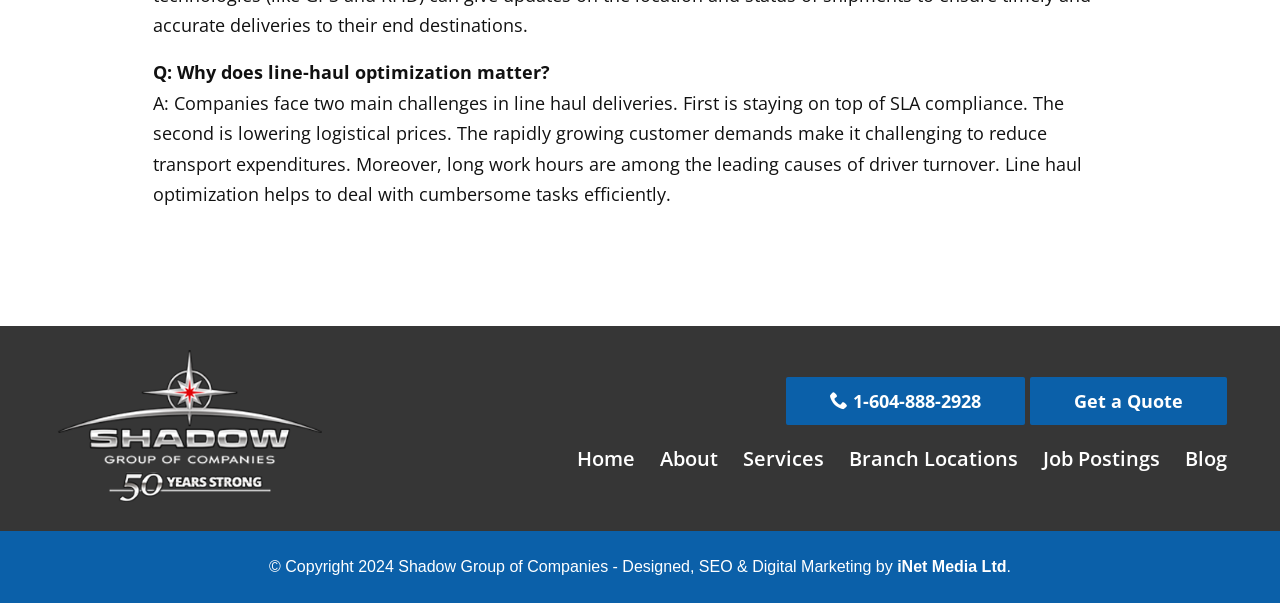Specify the bounding box coordinates of the element's region that should be clicked to achieve the following instruction: "Click the 'Get a Quote' button". The bounding box coordinates consist of four float numbers between 0 and 1, in the format [left, top, right, bottom].

[0.805, 0.626, 0.959, 0.705]